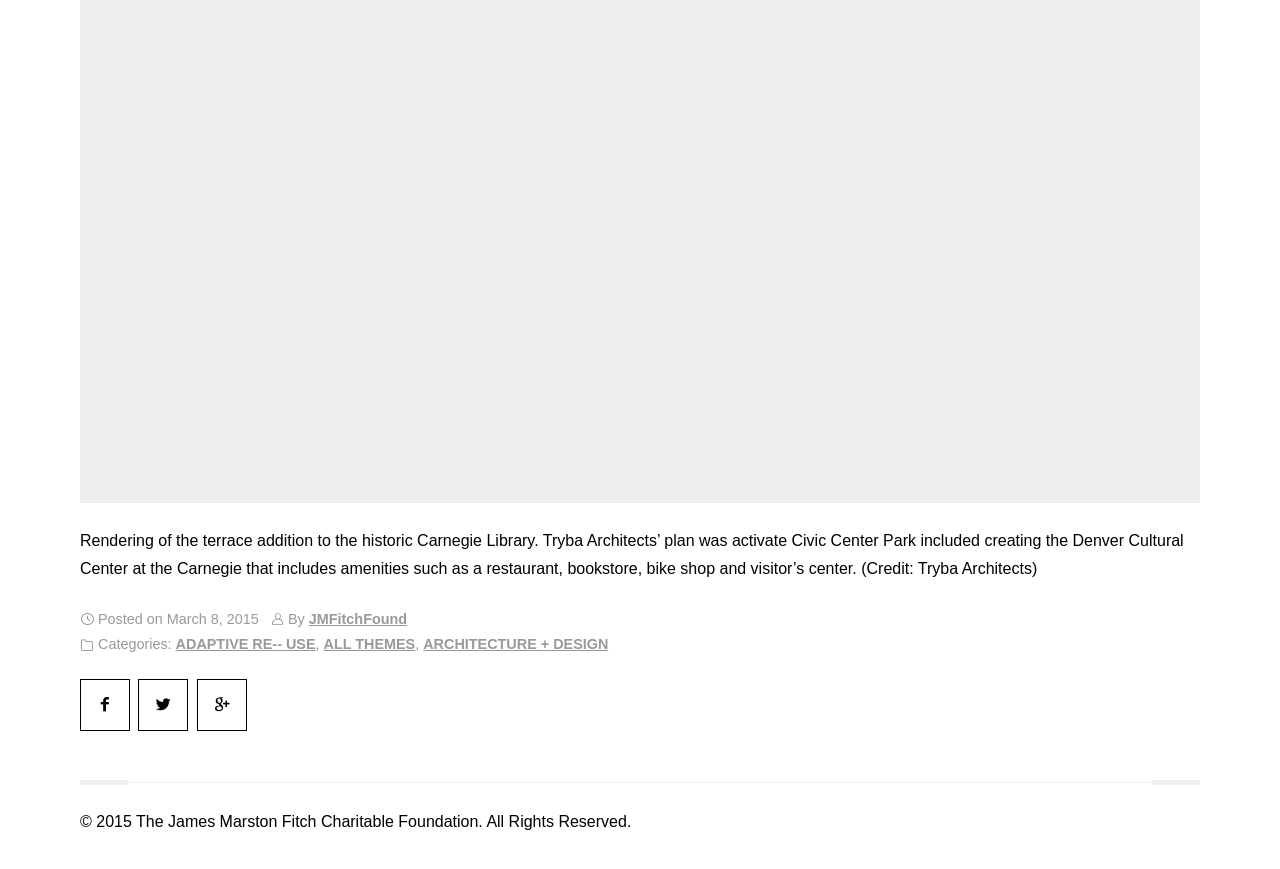Use a single word or phrase to answer the question:
What is the category of the post?

ADAPTIVE RE-USE